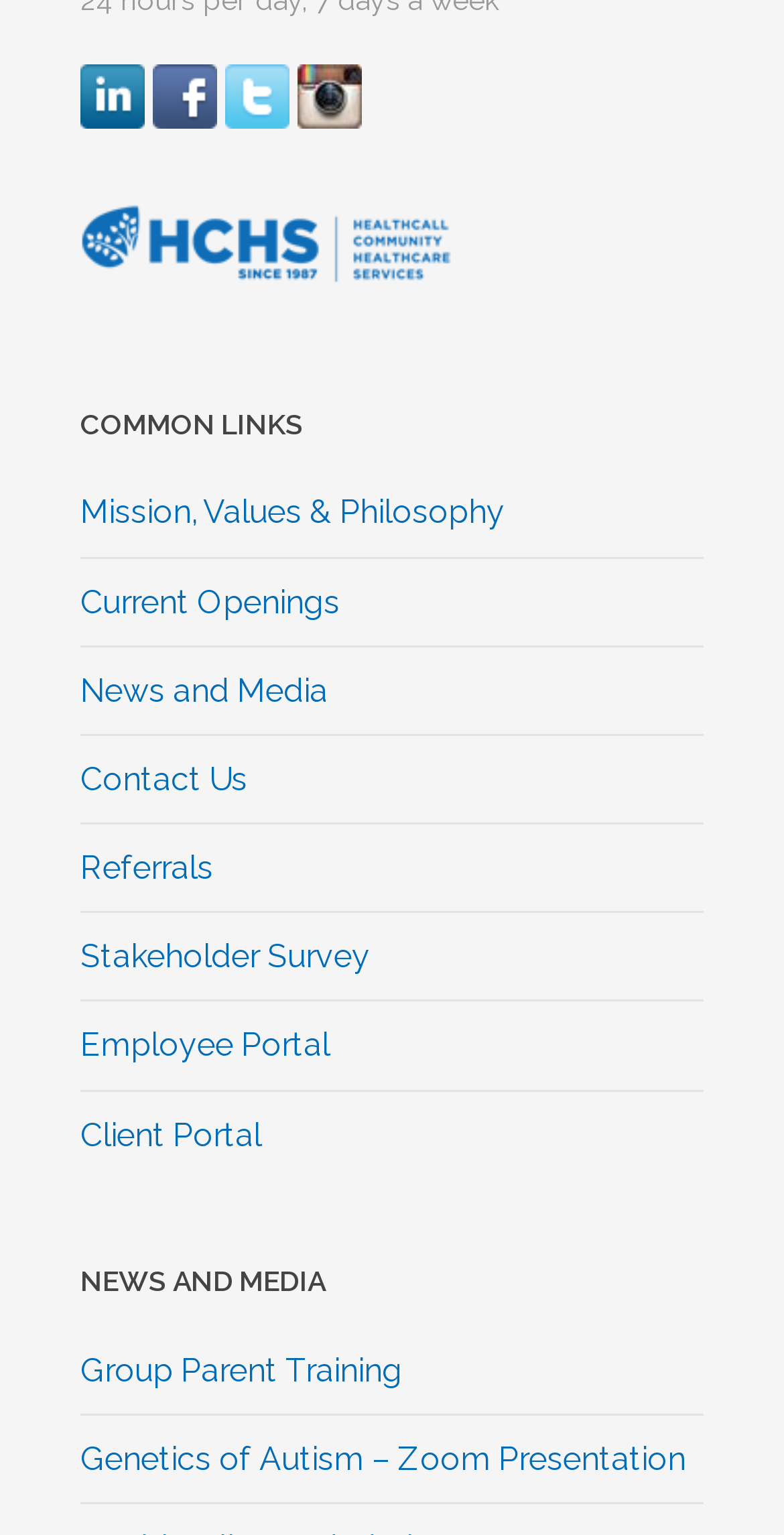How many news and media links are there?
Please provide a comprehensive answer based on the contents of the image.

I counted the number of links under the 'NEWS AND MEDIA' section, which are 'Group Parent Training' and 'Genetics of Autism – Zoom Presentation'.